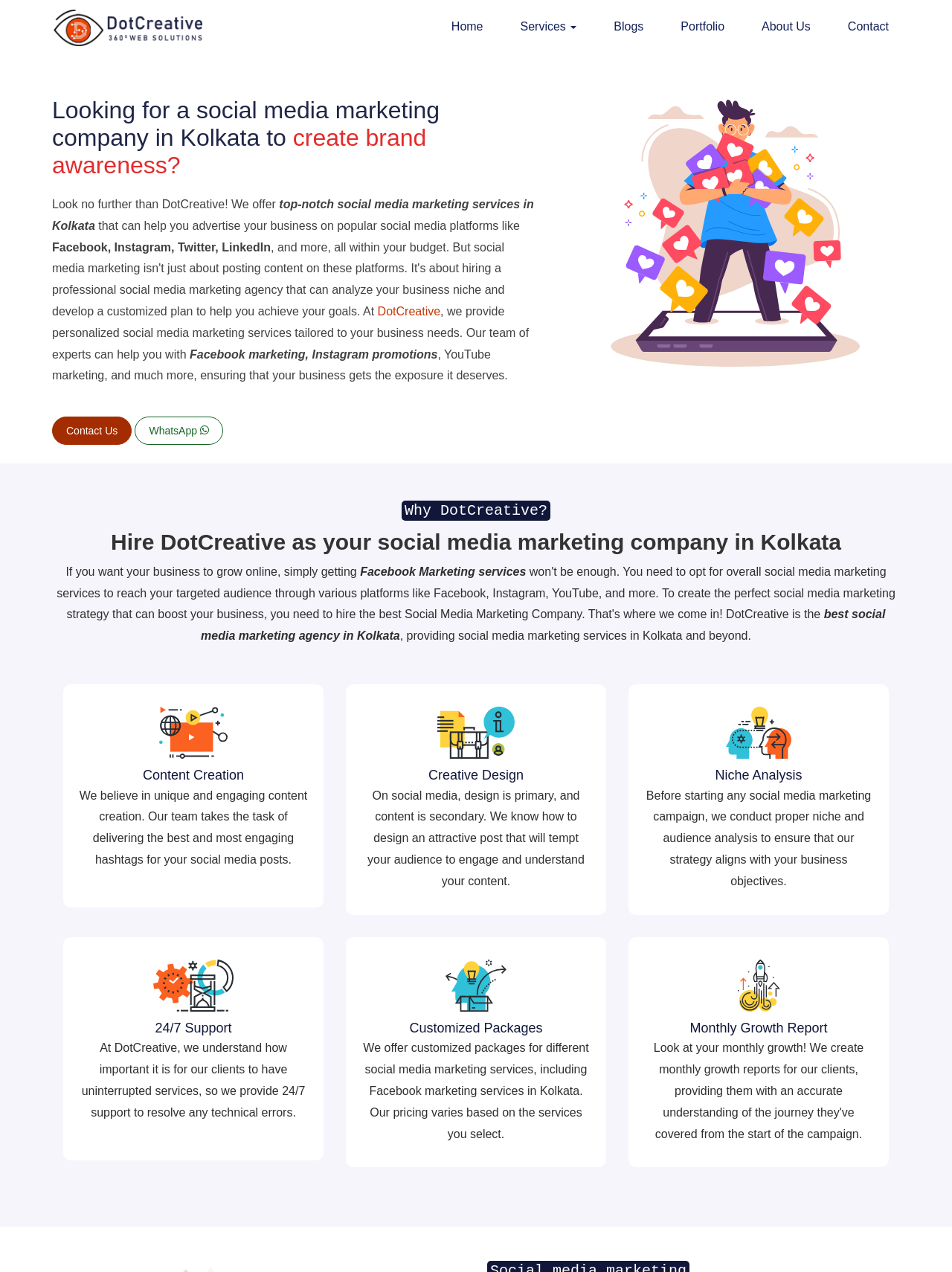What is the name of the social media marketing company?
Please give a detailed and elaborate answer to the question based on the image.

The name of the social media marketing company can be found in the top-left corner of the webpage, where it says 'Social Media Marketing agency in Kolkata | DotCreative'. It is also mentioned multiple times throughout the webpage as 'DotCreative'.